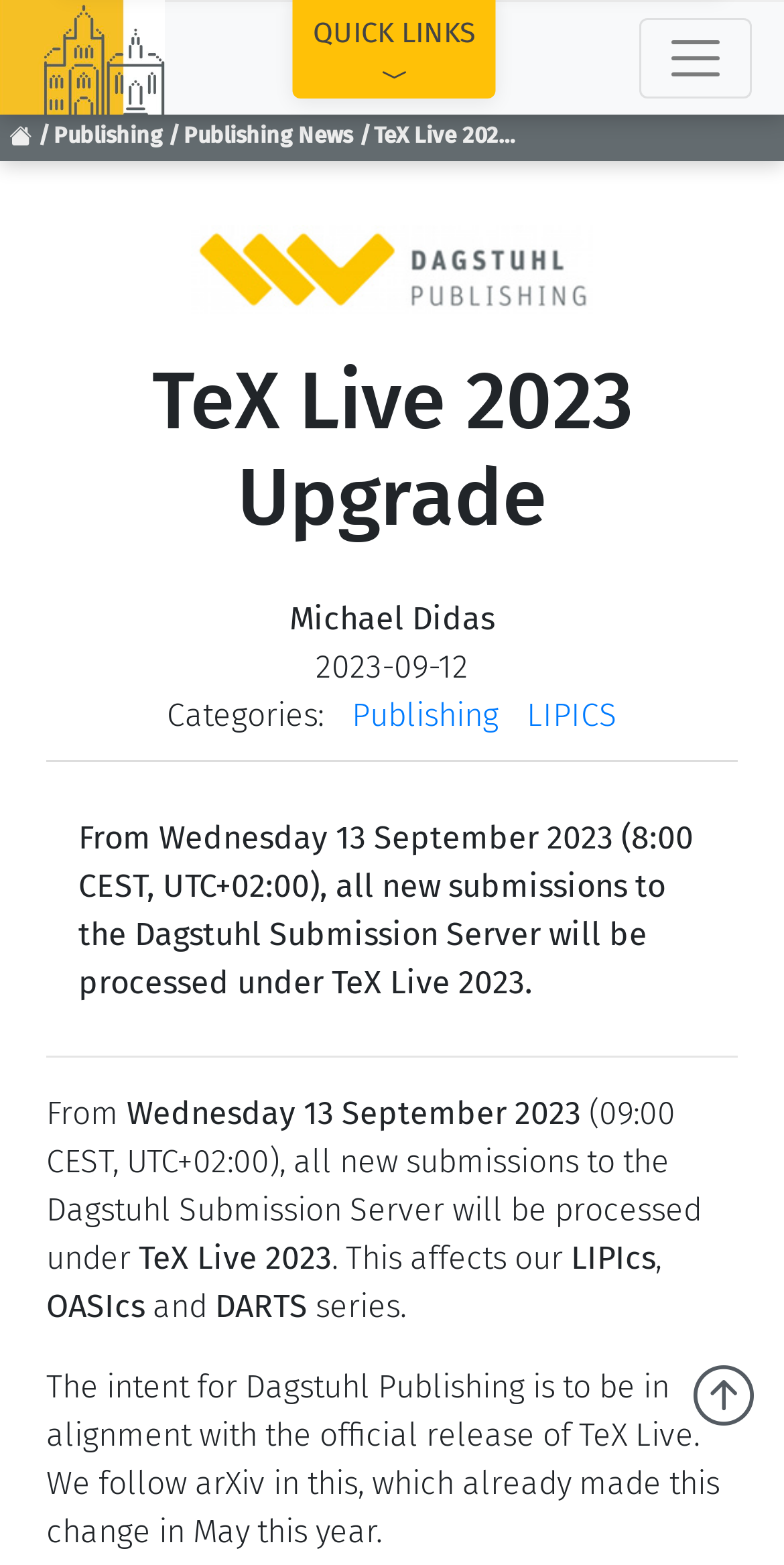Please specify the bounding box coordinates of the clickable region necessary for completing the following instruction: "Click the logo of Schloss Dagstuhl - LZI". The coordinates must consist of four float numbers between 0 and 1, i.e., [left, top, right, bottom].

[0.041, 0.012, 0.279, 0.063]